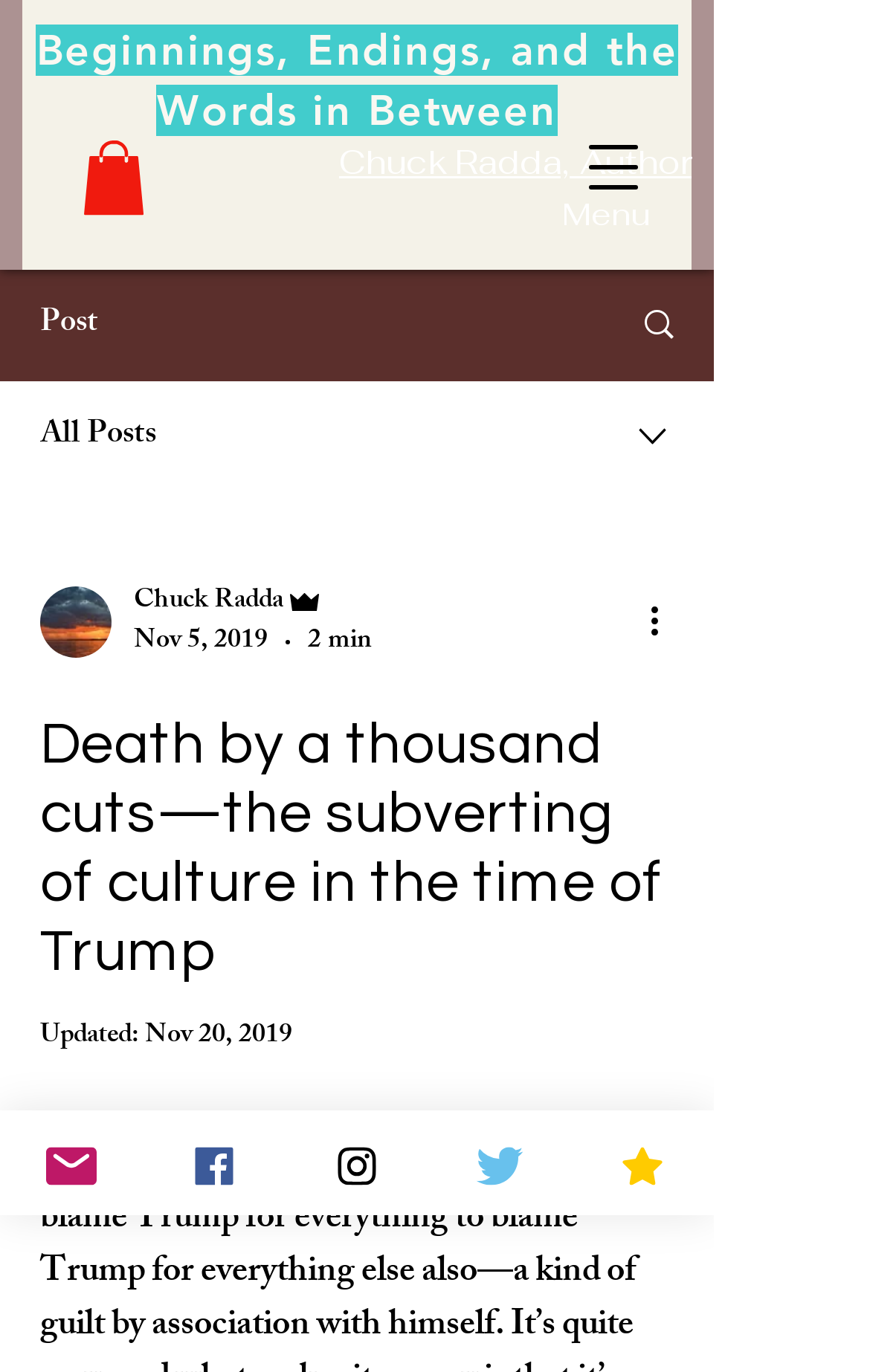Predict the bounding box coordinates for the UI element described as: "Chuck Radda". The coordinates should be four float numbers between 0 and 1, presented as [left, top, right, bottom].

[0.154, 0.423, 0.428, 0.454]